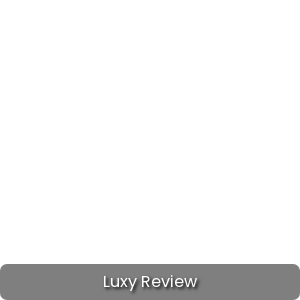Explain the details of the image you are viewing.

The image titled "Luxy Review" features a streamlined and contemporary design, prominently displaying the title in a bold, clear font at its center. The background appears to be minimalist and slightly shadowed, enhancing the visibility of the title. This image is associated with a link likely directing users to a review or information about Luxy, a dating app aimed at successful individuals seeking meaningful connections. The context suggests it serves as a visual element within a broader discussion about dating platforms, highlighting Luxy's unique approach to matchmaking.